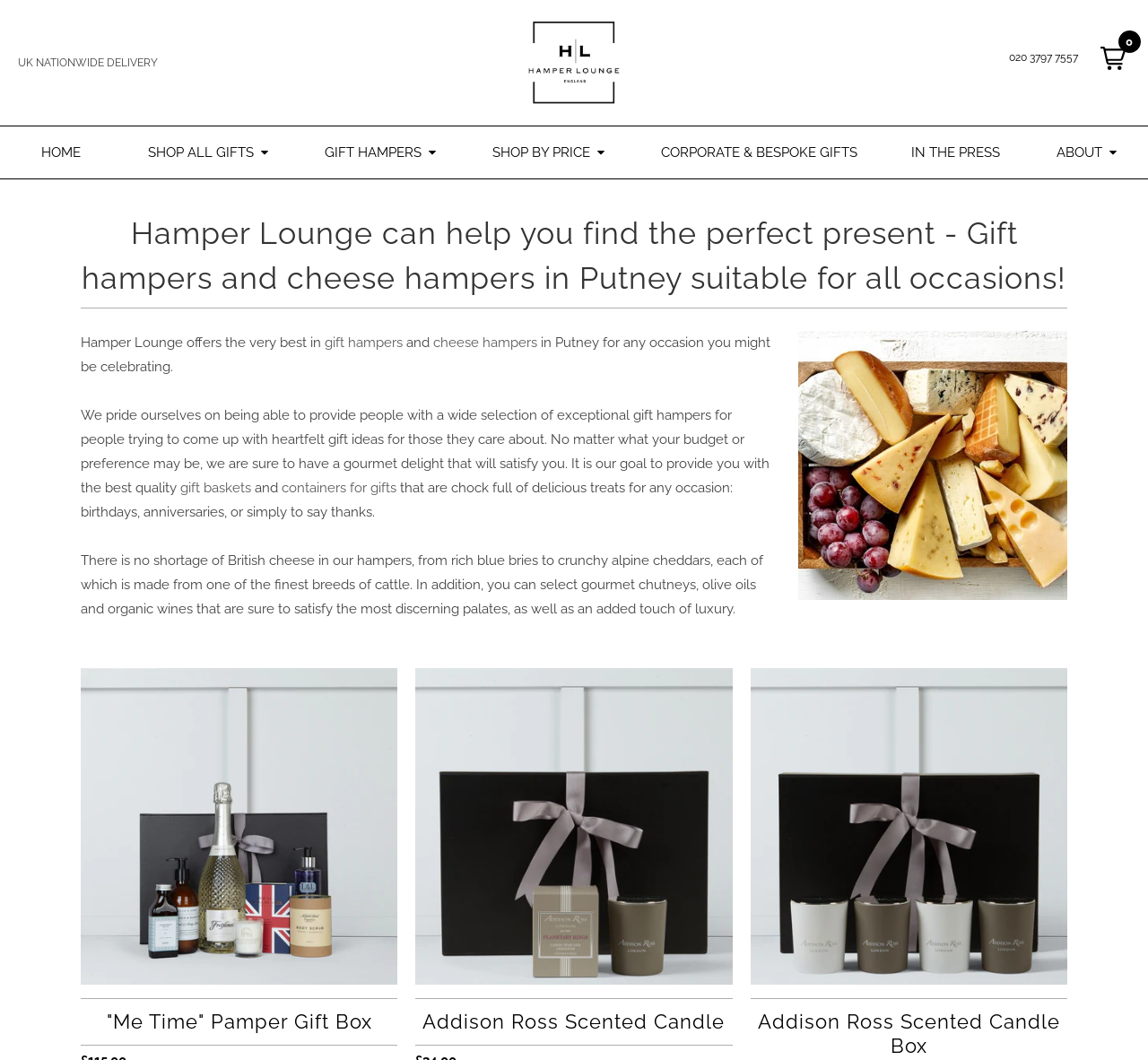Answer the question using only one word or a concise phrase: What is the phone number of Hamper Lounge?

020 3797 7557